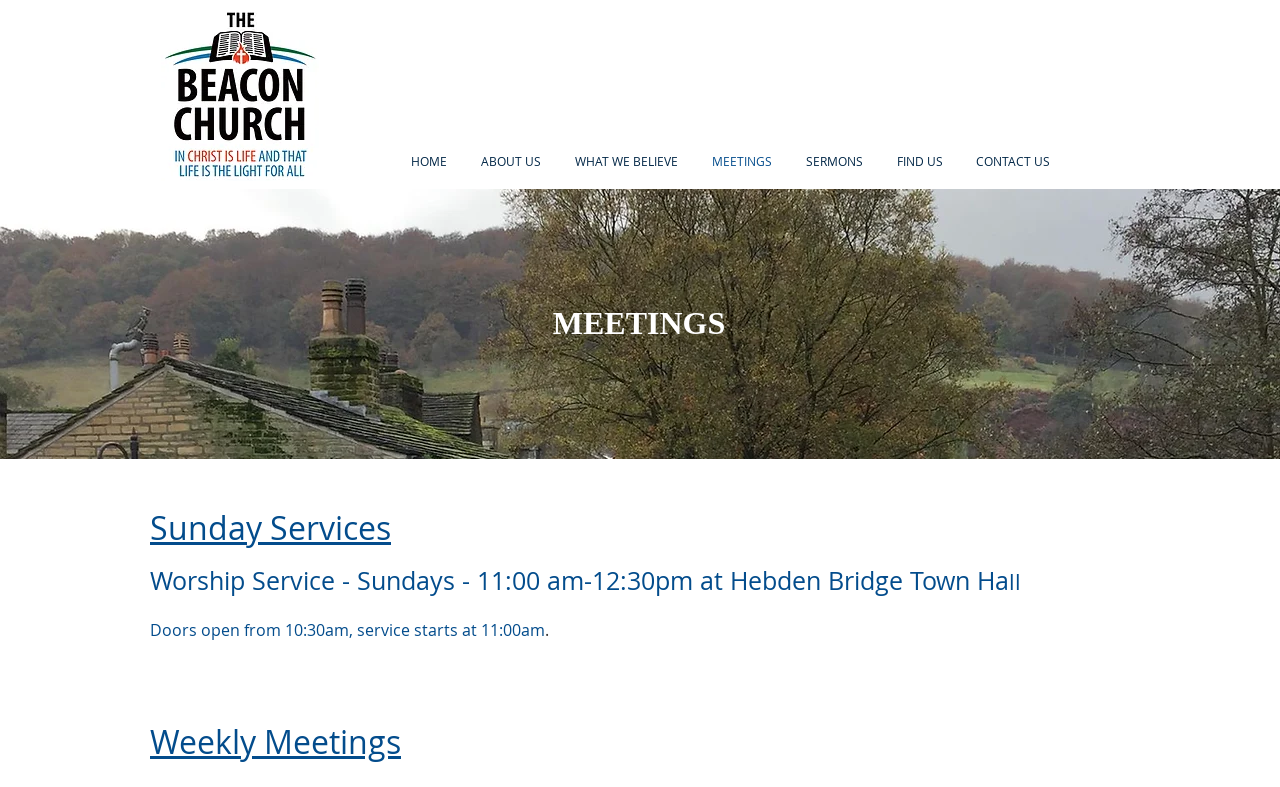Using the description "ABOUT US", predict the bounding box of the relevant HTML element.

[0.362, 0.18, 0.436, 0.23]